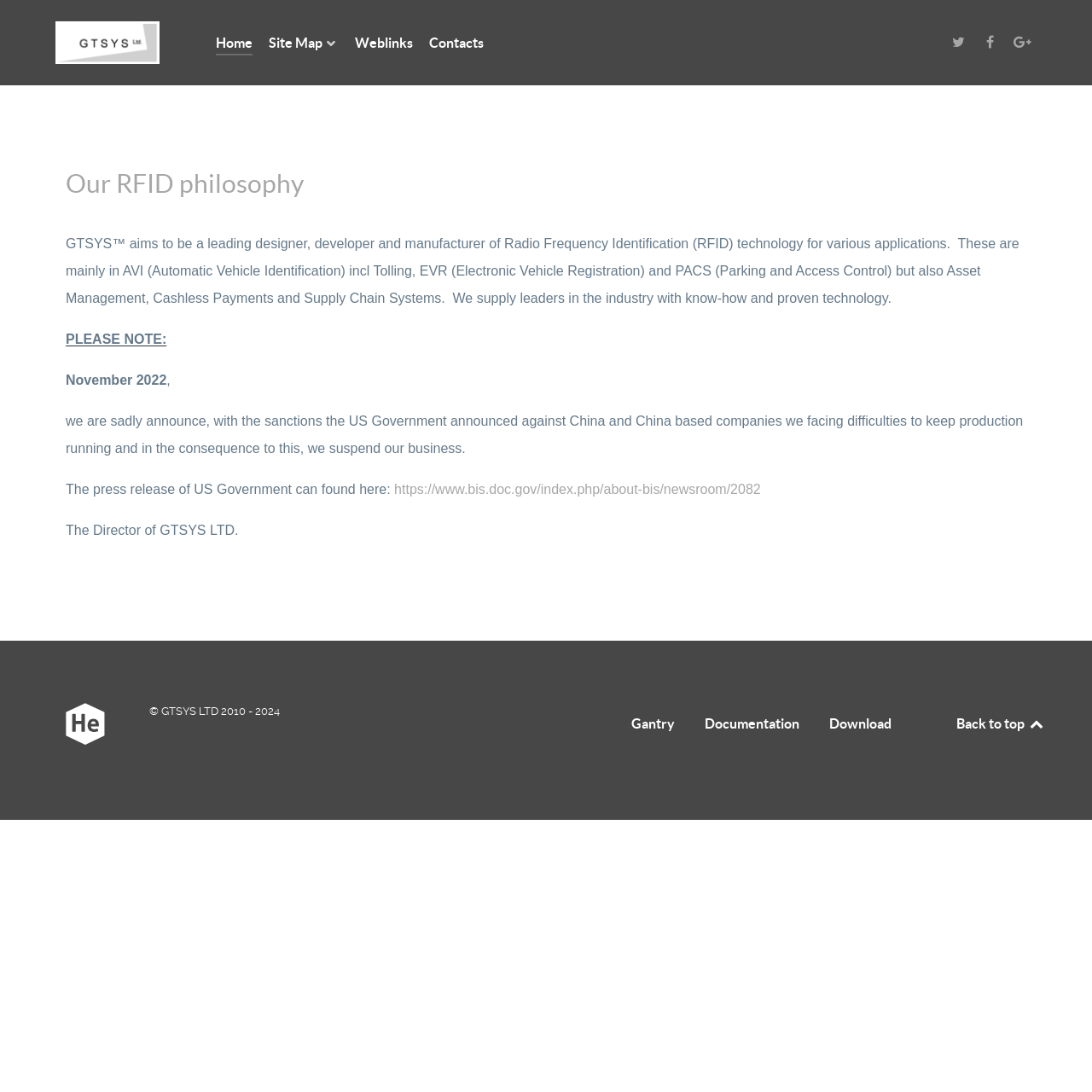Please identify the coordinates of the bounding box that should be clicked to fulfill this instruction: "Click on the Home link".

[0.198, 0.029, 0.231, 0.052]